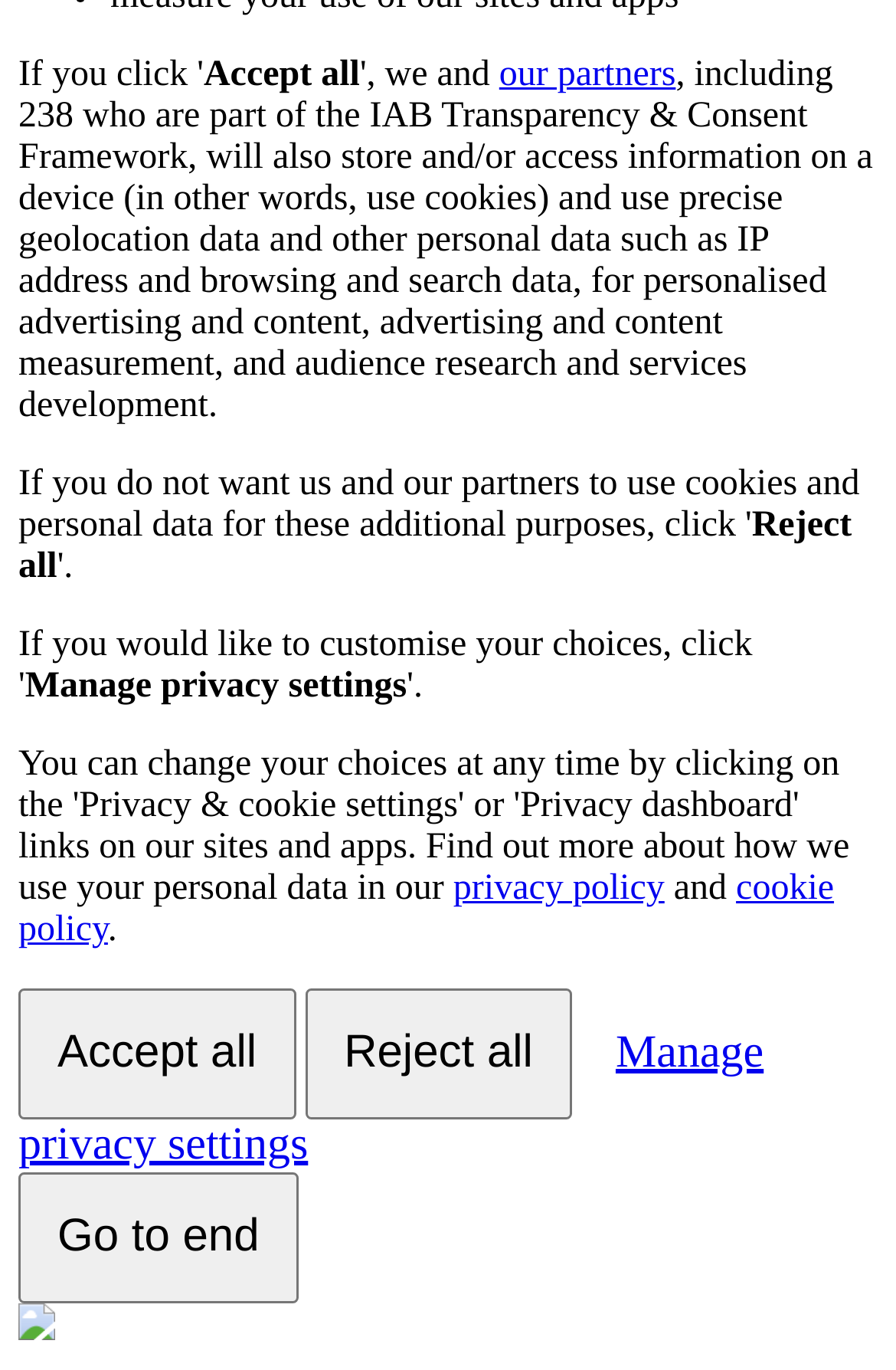Using the description "Go to end", locate and provide the bounding box of the UI element.

[0.021, 0.856, 0.333, 0.951]